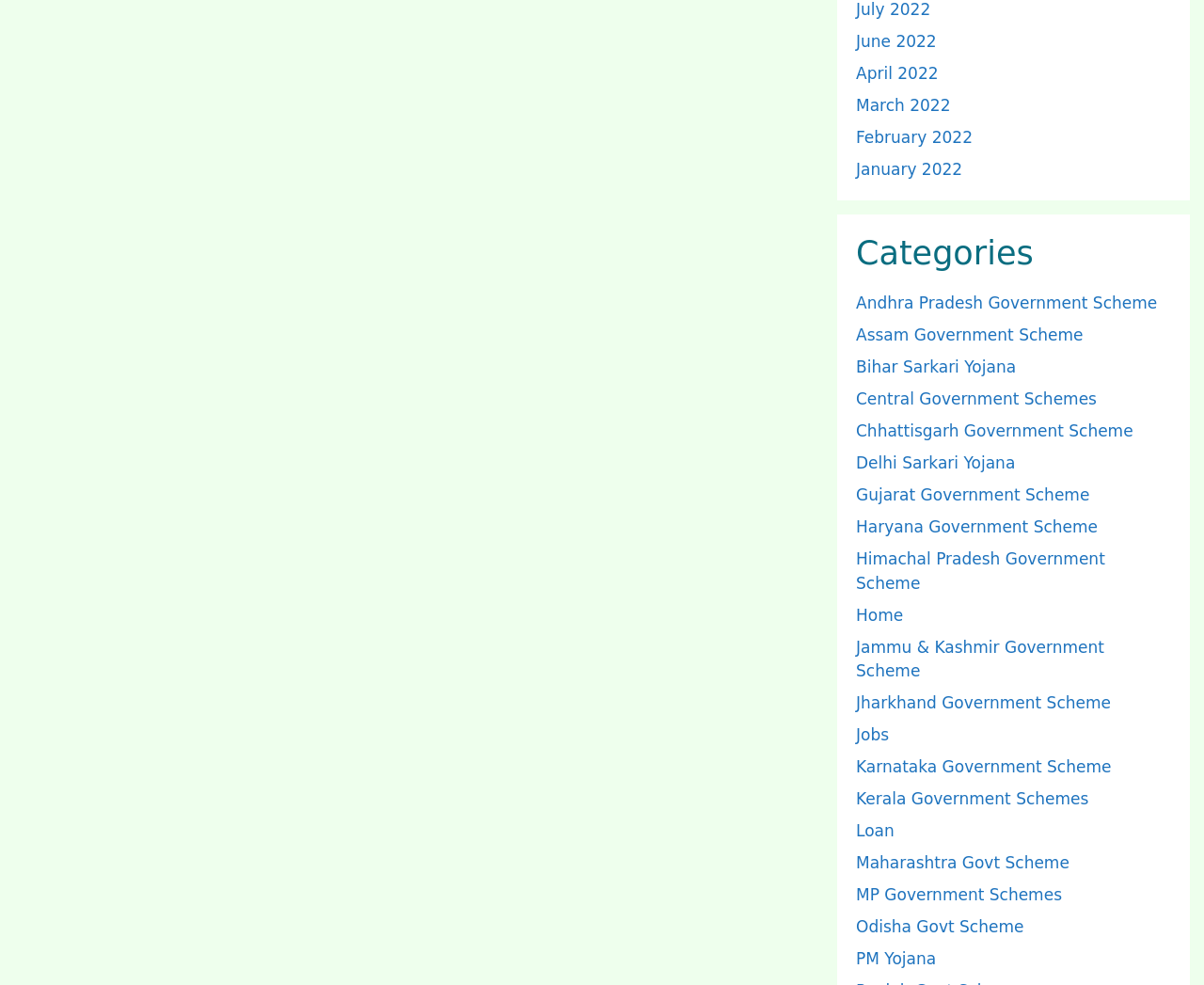Could you find the bounding box coordinates of the clickable area to complete this instruction: "Visit the charities page"?

None